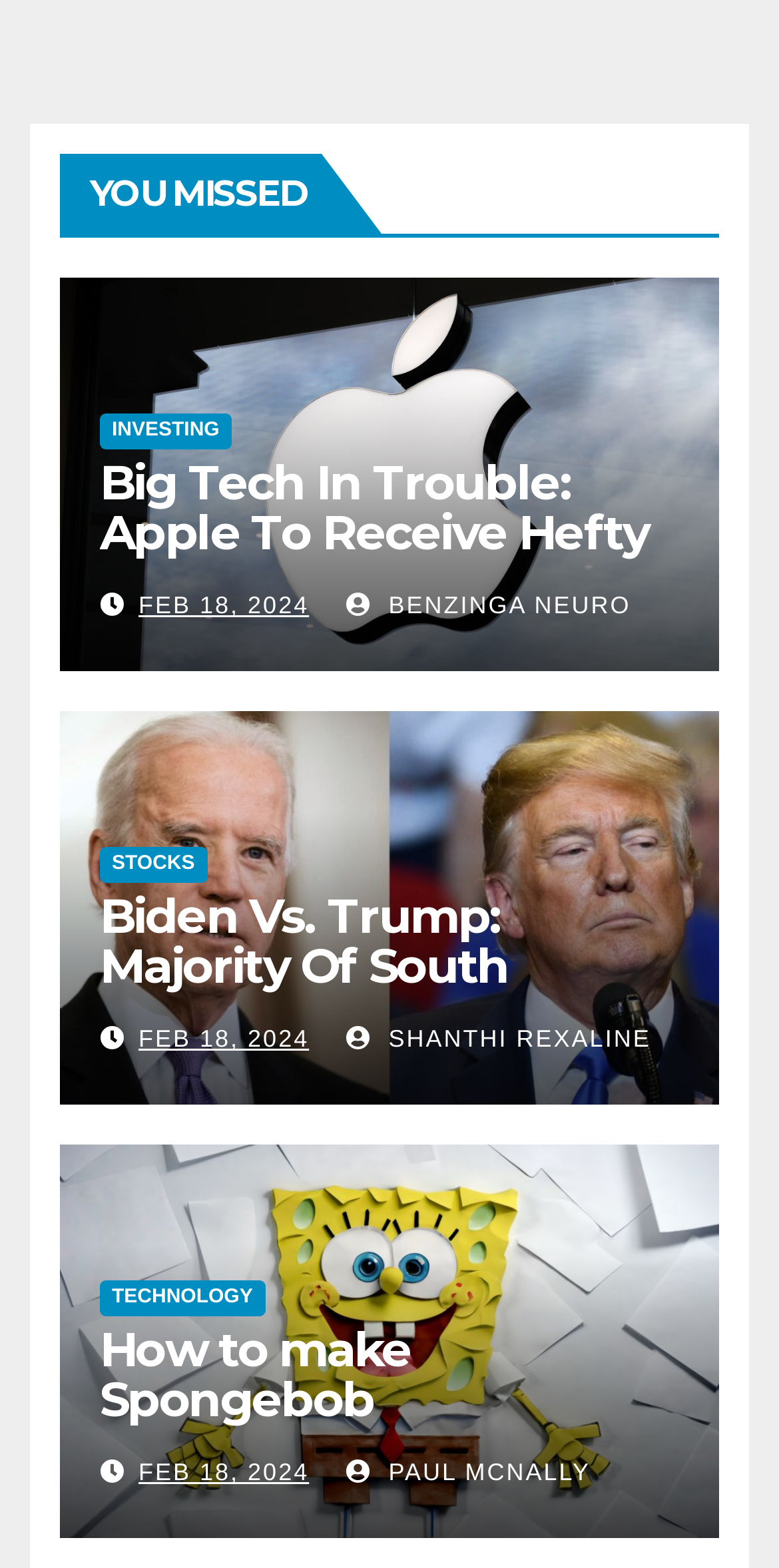Please locate the bounding box coordinates of the element that should be clicked to achieve the given instruction: "Read the article 'Big Tech In Trouble: Apple To Receive Hefty Fine For Alleged EU Law Breach – Apple (NASDAQ:AAPL)'".

[0.128, 0.292, 0.872, 0.357]